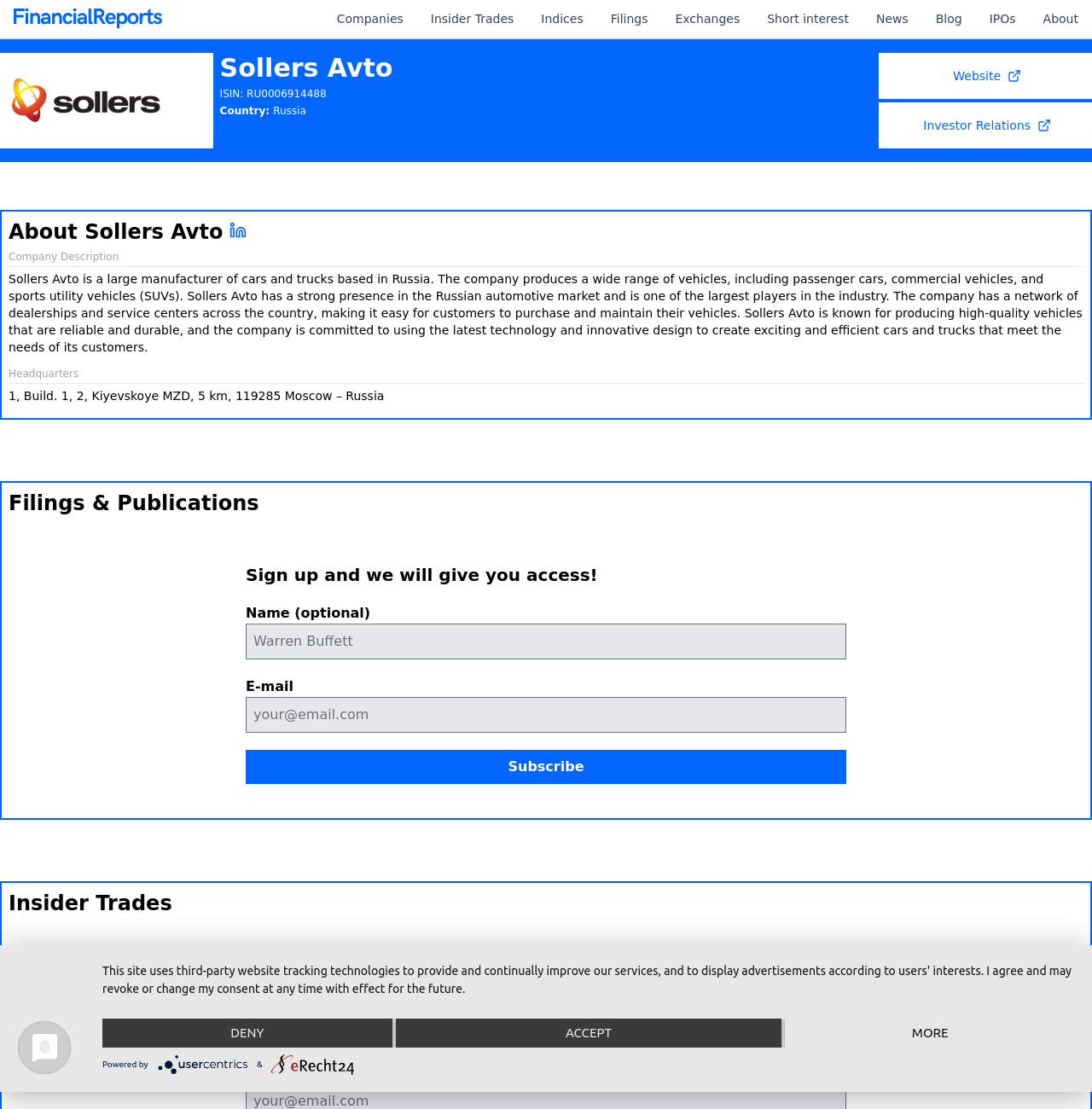Specify the bounding box coordinates of the area to click in order to follow the given instruction: "View Insider Trades."

[0.394, 0.009, 0.471, 0.025]